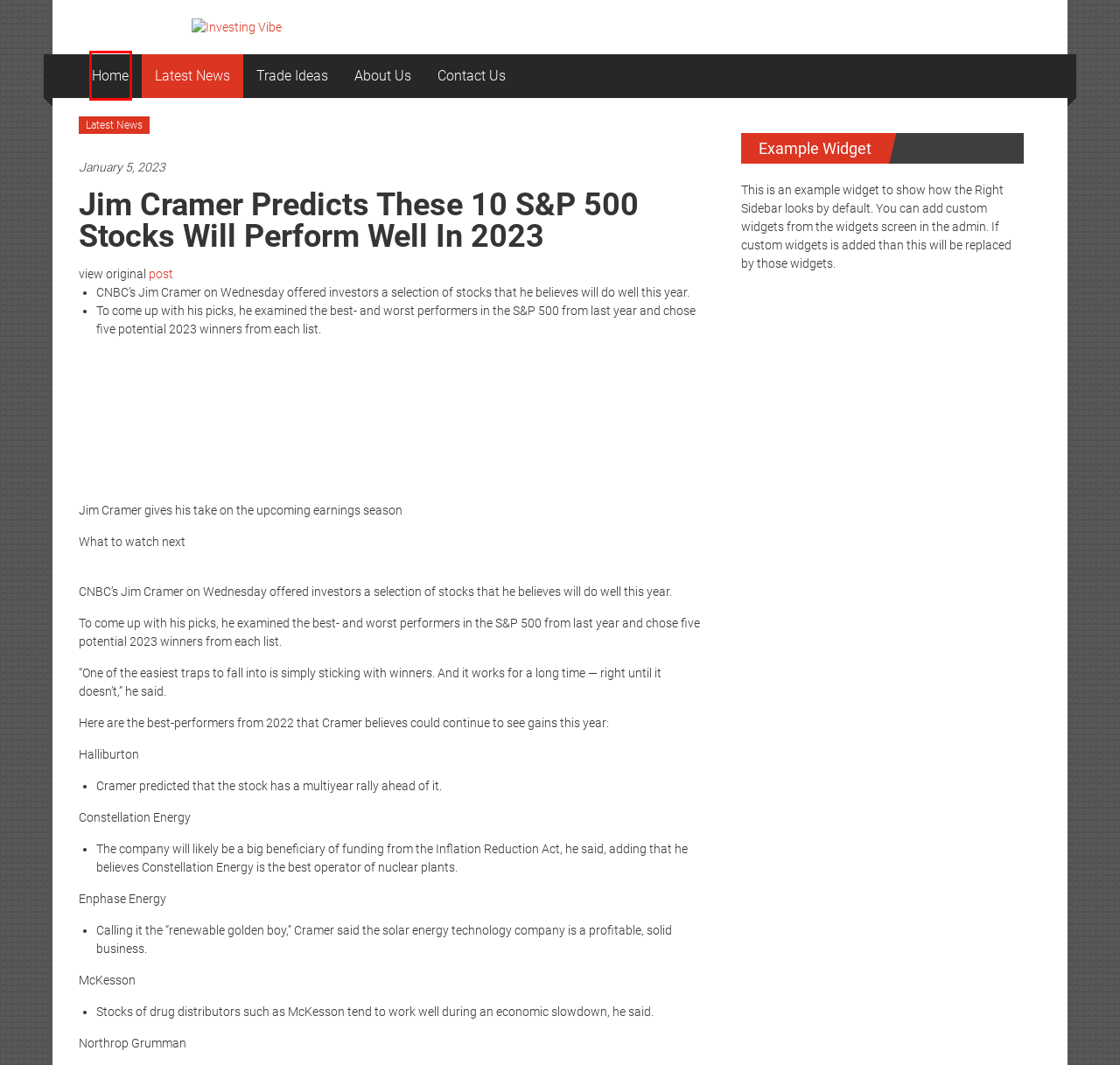Review the screenshot of a webpage which includes a red bounding box around an element. Select the description that best fits the new webpage once the element in the bounding box is clicked. Here are the candidates:
A. Welcome to the real U.S.-China trade war – Investing Vibe
B. Terms of Use – Investing Vibe
C. Trade Ideas – Investing Vibe
D. Contact Us – Investing Vibe
E. MSN
F. About Us – Investing Vibe
G. Investing Vibe
H. Latest News – Investing Vibe

G